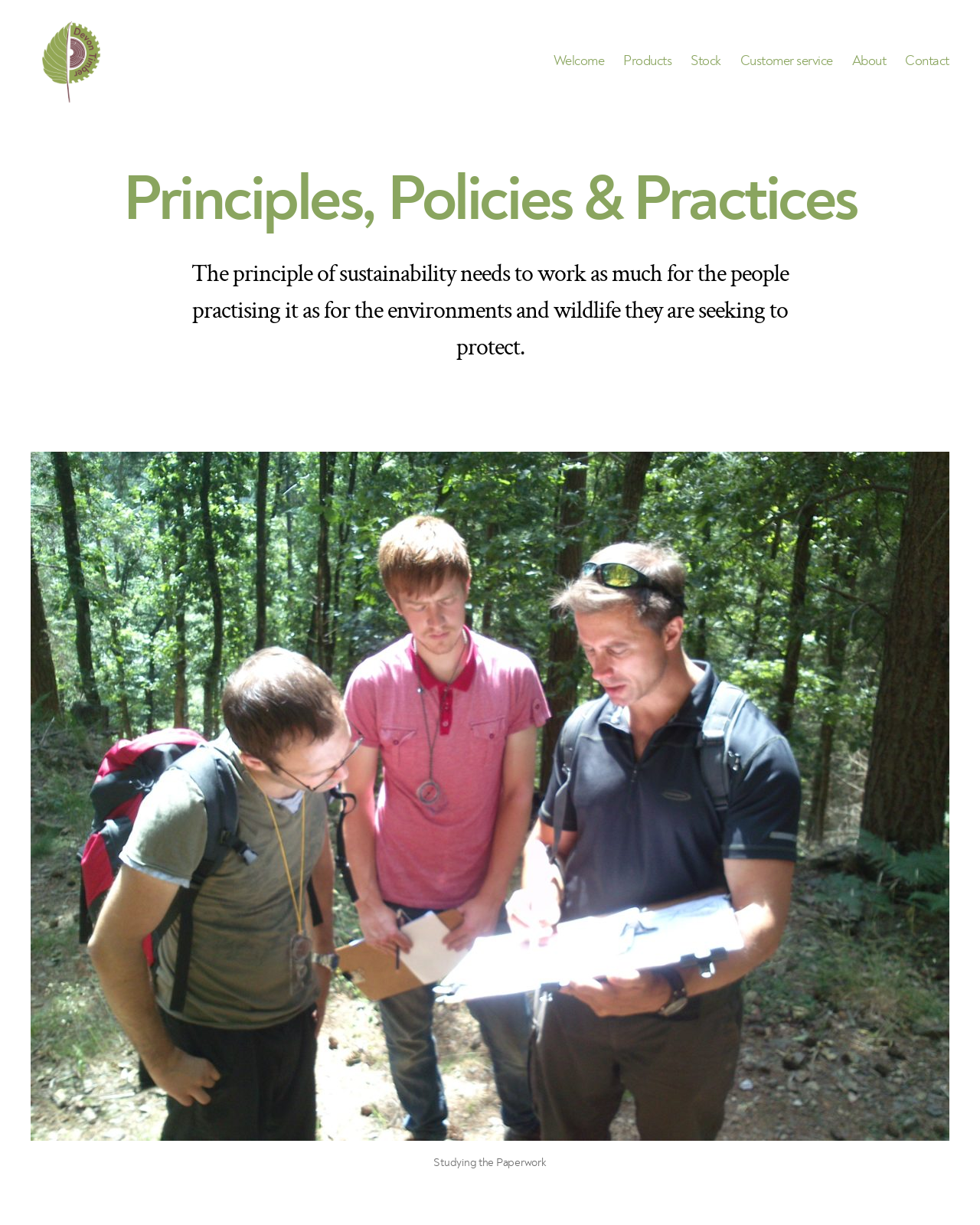What is the figure shown below the heading?
Using the image, respond with a single word or phrase.

Studying the Paperwork